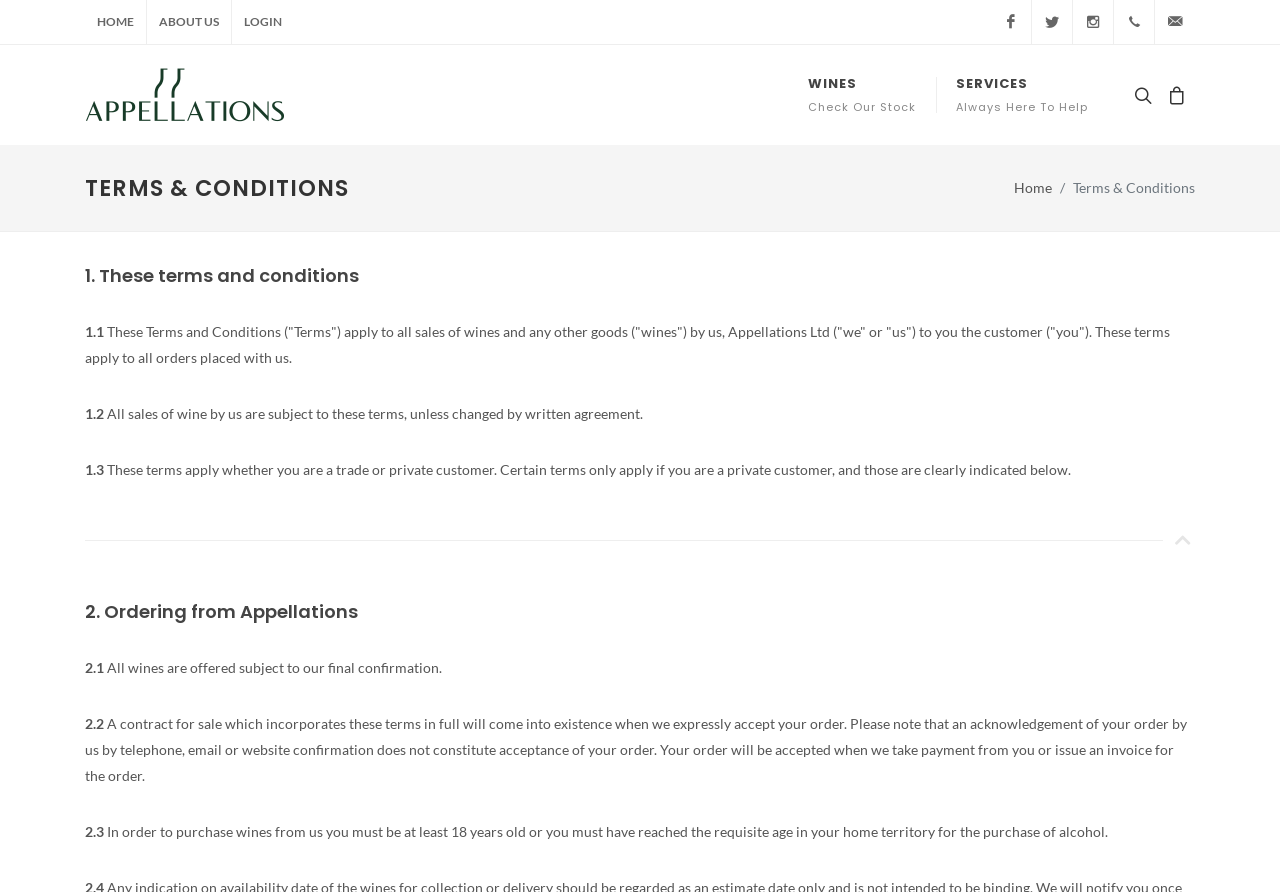Indicate the bounding box coordinates of the element that must be clicked to execute the instruction: "Contact Appellations via email". The coordinates should be given as four float numbers between 0 and 1, i.e., [left, top, right, bottom].

[0.902, 0.0, 0.934, 0.049]